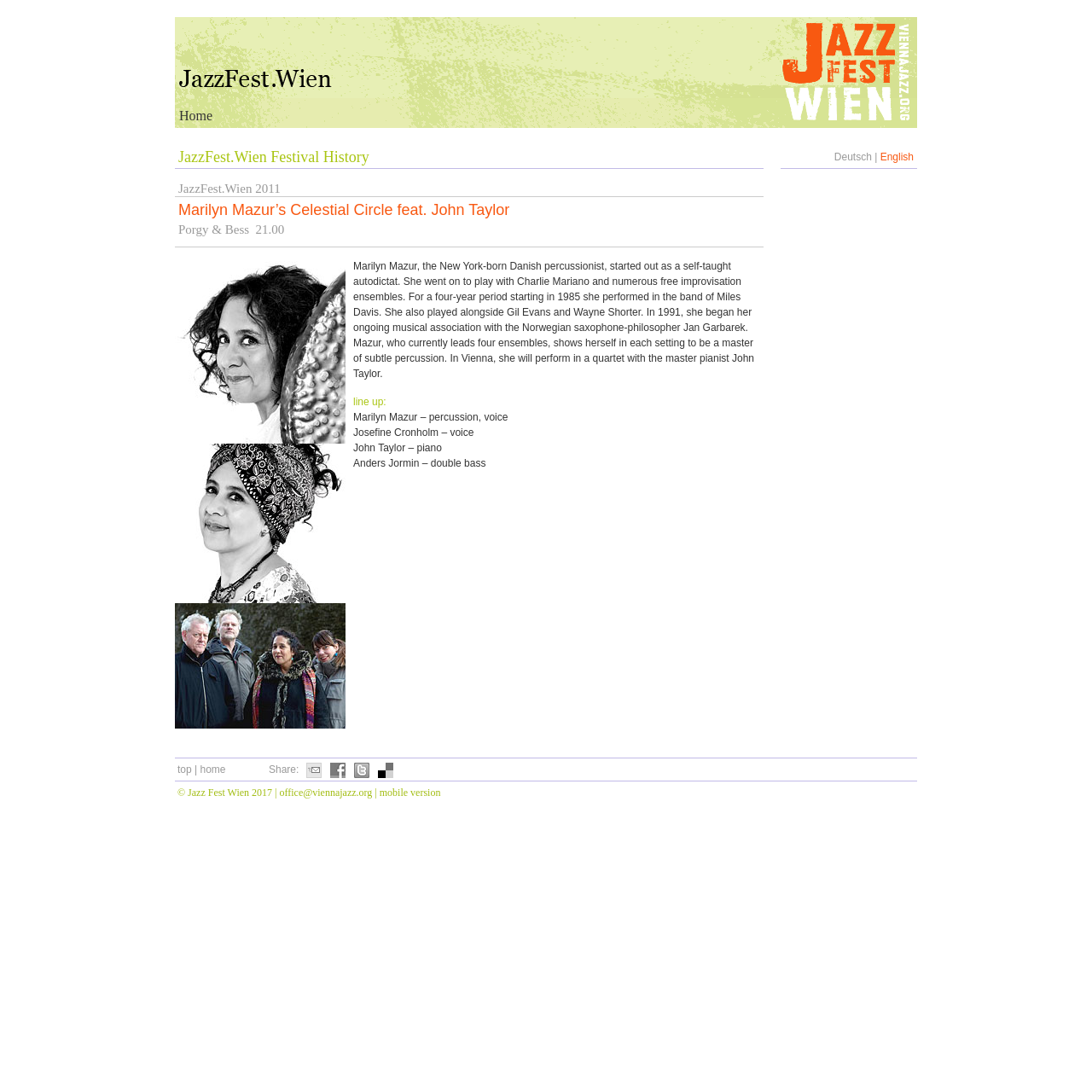Determine the bounding box coordinates of the clickable region to follow the instruction: "View the English version".

[0.806, 0.138, 0.837, 0.149]